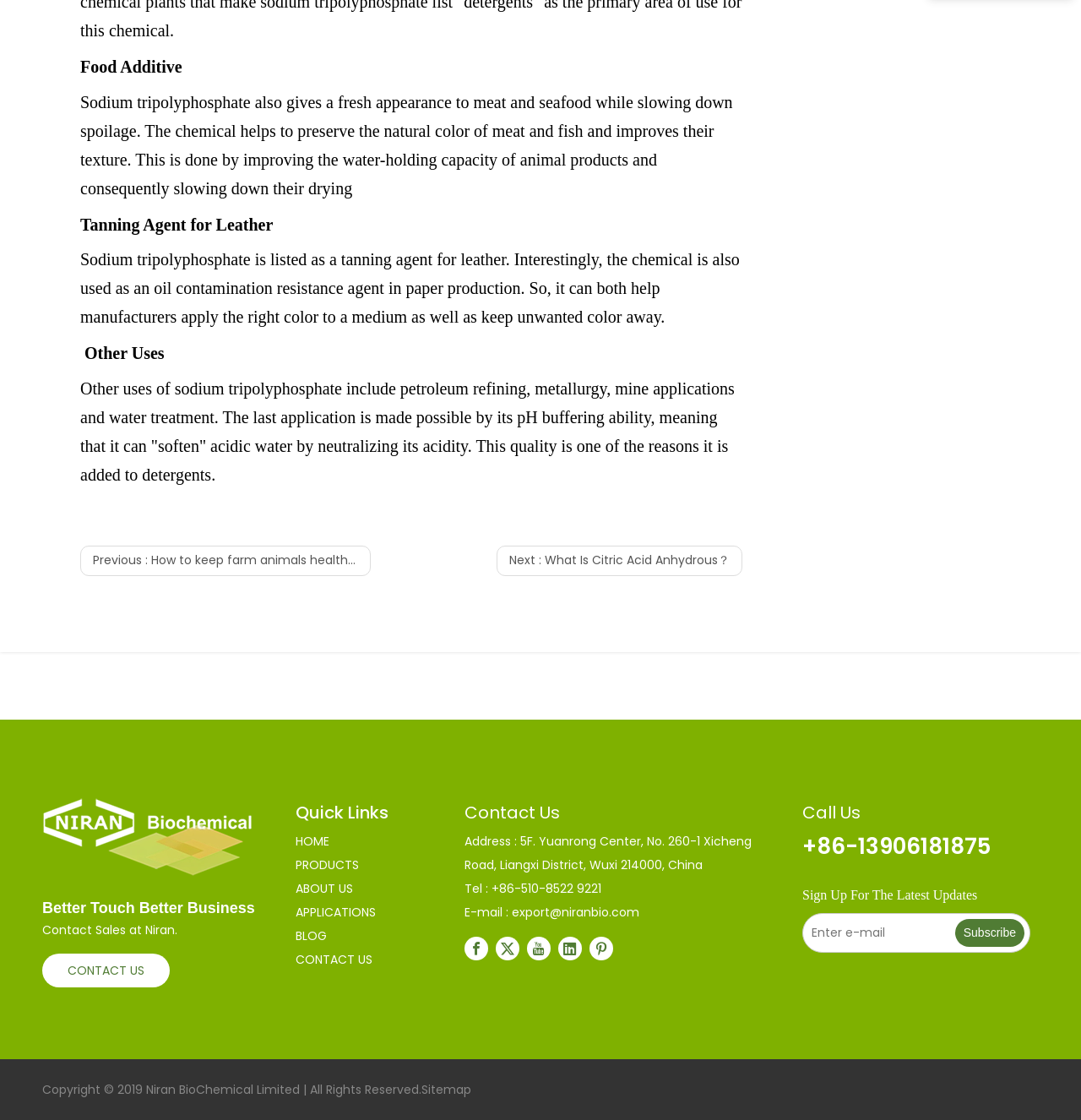Determine the bounding box for the described UI element: "Subscribe".

[0.883, 0.82, 0.948, 0.845]